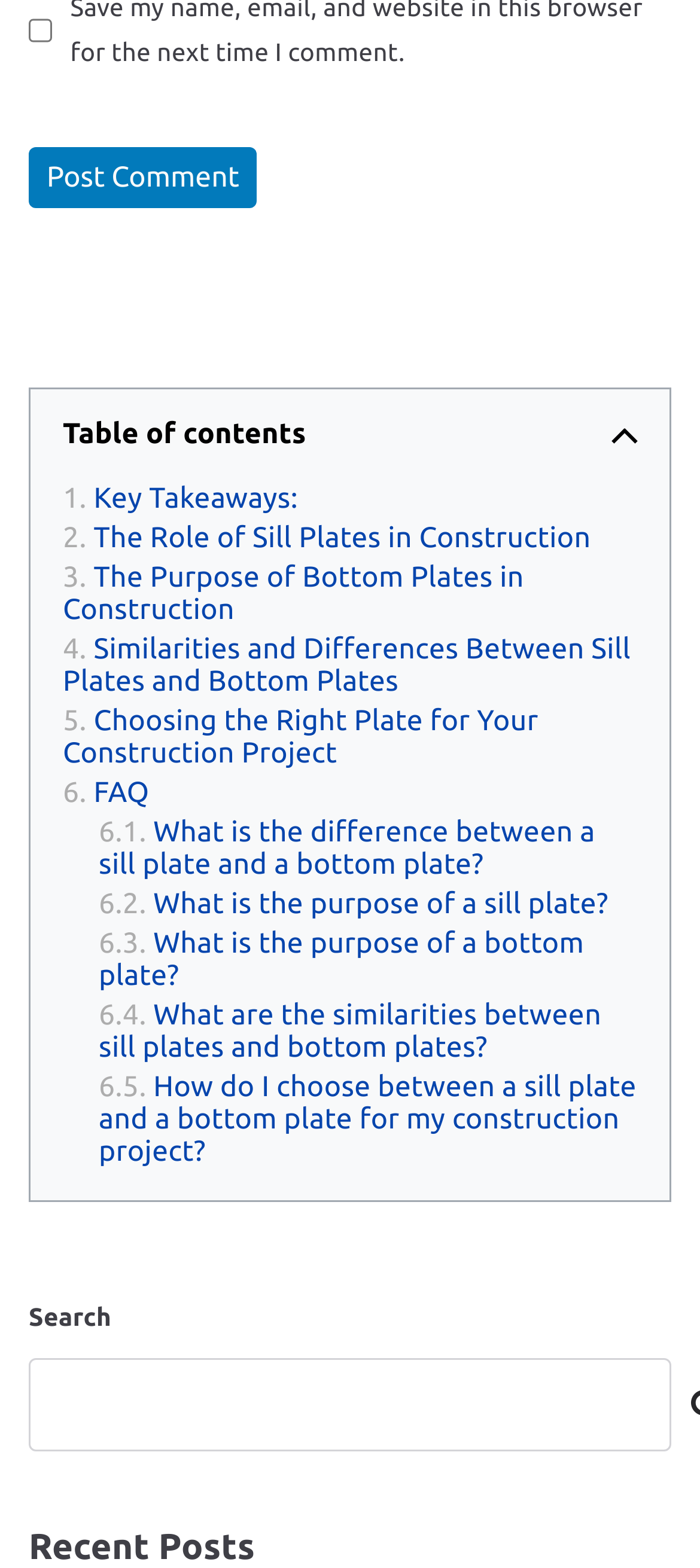Use the information in the screenshot to answer the question comprehensively: How many FAQ questions are there?

I counted the number of FAQ questions starting from '6.1. What is the difference between a sill plate and a bottom plate?' to '6.5. How do I choose between a sill plate and a bottom plate for my construction project?', and there are 5 FAQ questions in total.